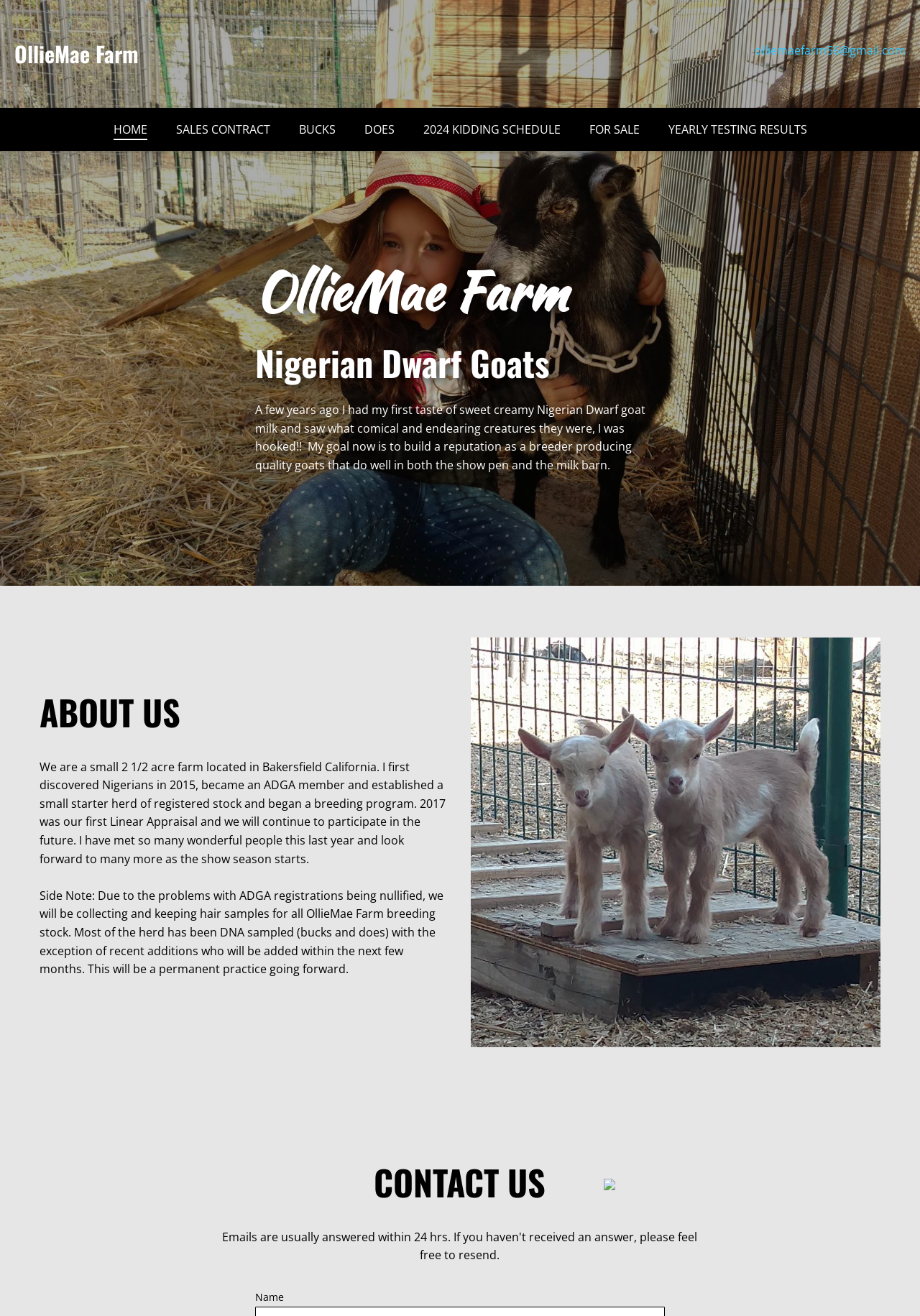Please determine the bounding box coordinates of the element to click on in order to accomplish the following task: "Contact the farm through the email address". Ensure the coordinates are four float numbers ranging from 0 to 1, i.e., [left, top, right, bottom].

[0.812, 0.032, 0.984, 0.044]